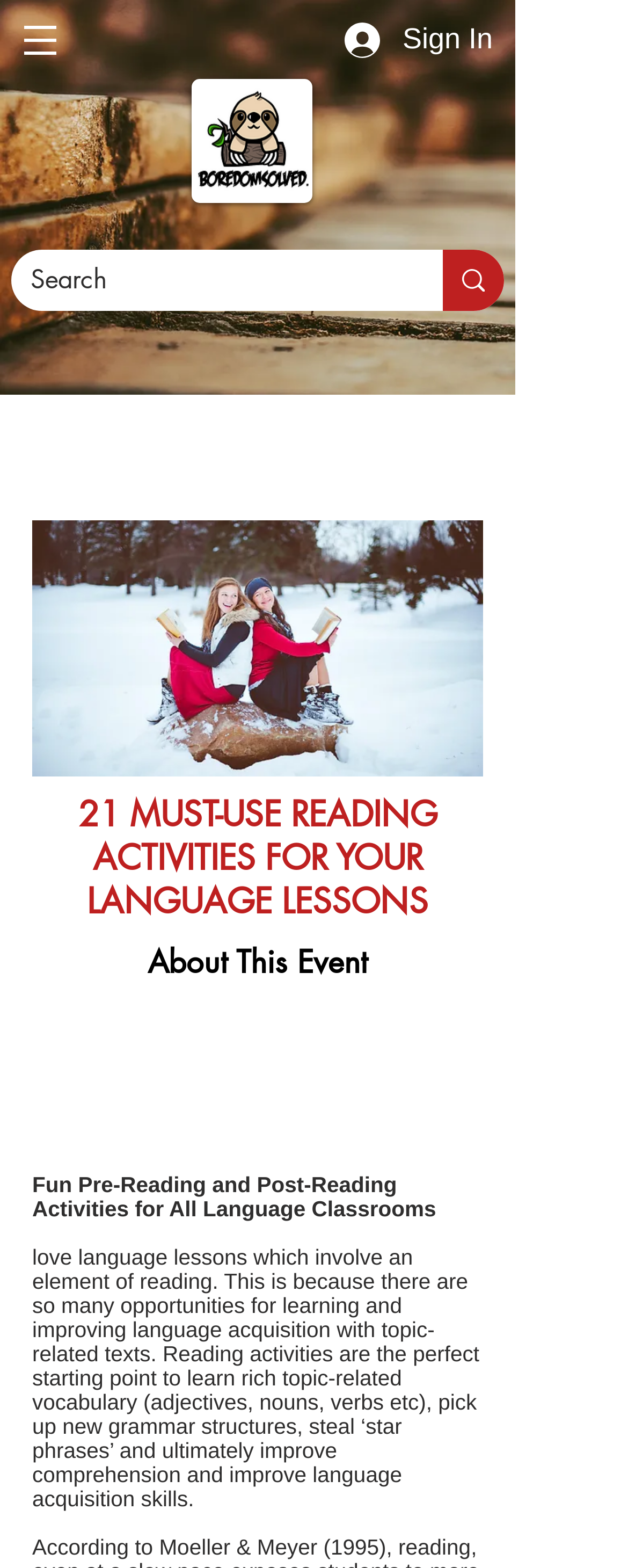Produce an extensive caption that describes everything on the webpage.

This webpage is about 21 reading activities for language lessons. At the top left, there is a navigation menu labeled "Site" with a button that has a popup menu. Next to it, there is a small image. 

On the top right, there is a link with an image, and below it, there is a search bar with a search button and a small image. The search bar is quite wide, taking up most of the width of the page.

Below the search bar, there is a button labeled "Sign In" with a small image next to it. On the left side of the page, there is a large image that takes up about half of the page's height, and it is labeled "21 MUST-USE READING ACTIVITIES FOR YOUR LANGUAGE LESSONS". 

Above the image, there is a heading with the same title, and below the image, there is another heading labeled "About This Event". The main content of the page starts below the image, with a paragraph of text that discusses the importance of reading activities in language lessons. The text is divided into several sections, with a blank line separating them.